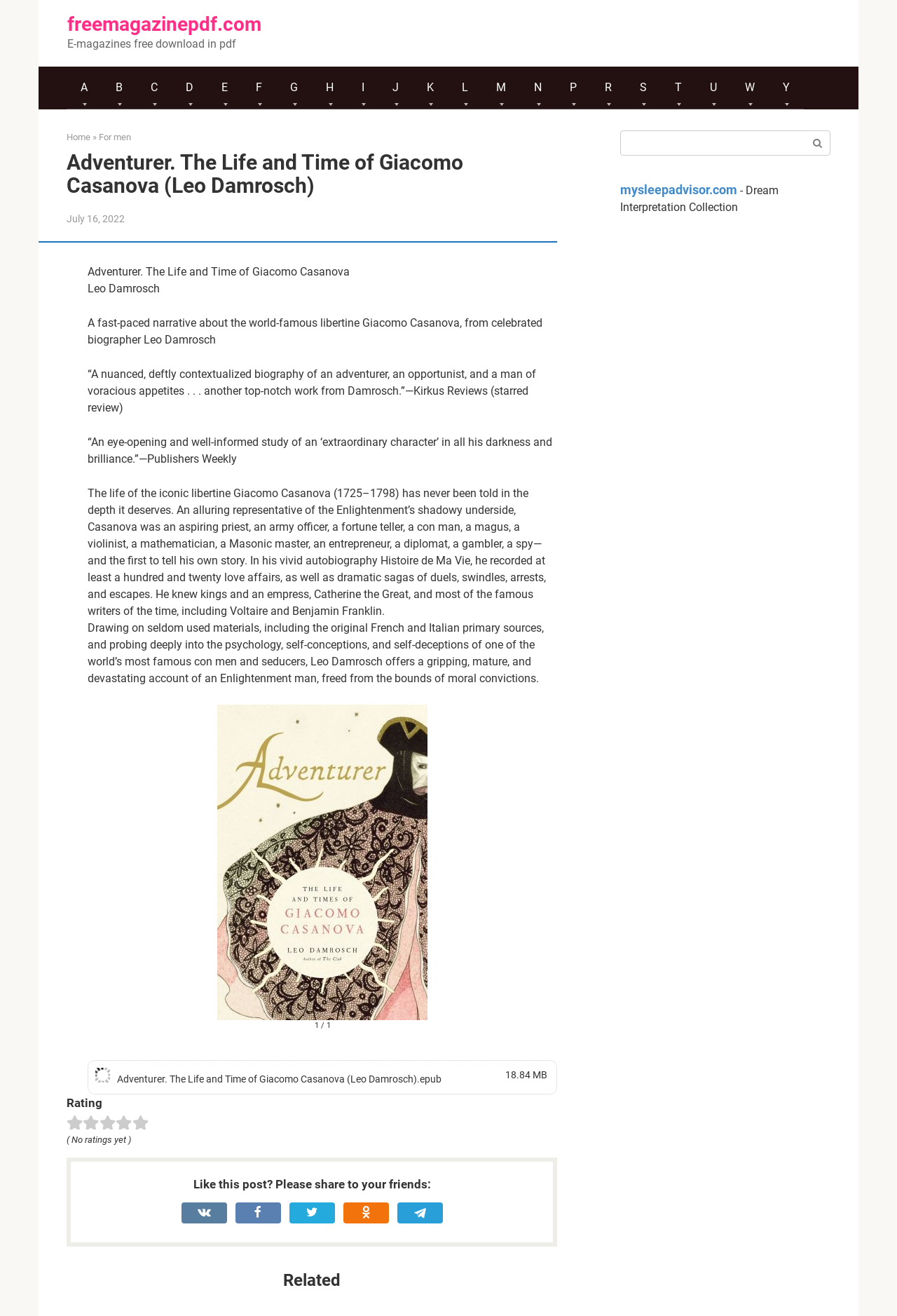Who is the author of the book?
From the image, provide a succinct answer in one word or a short phrase.

Leo Damrosch